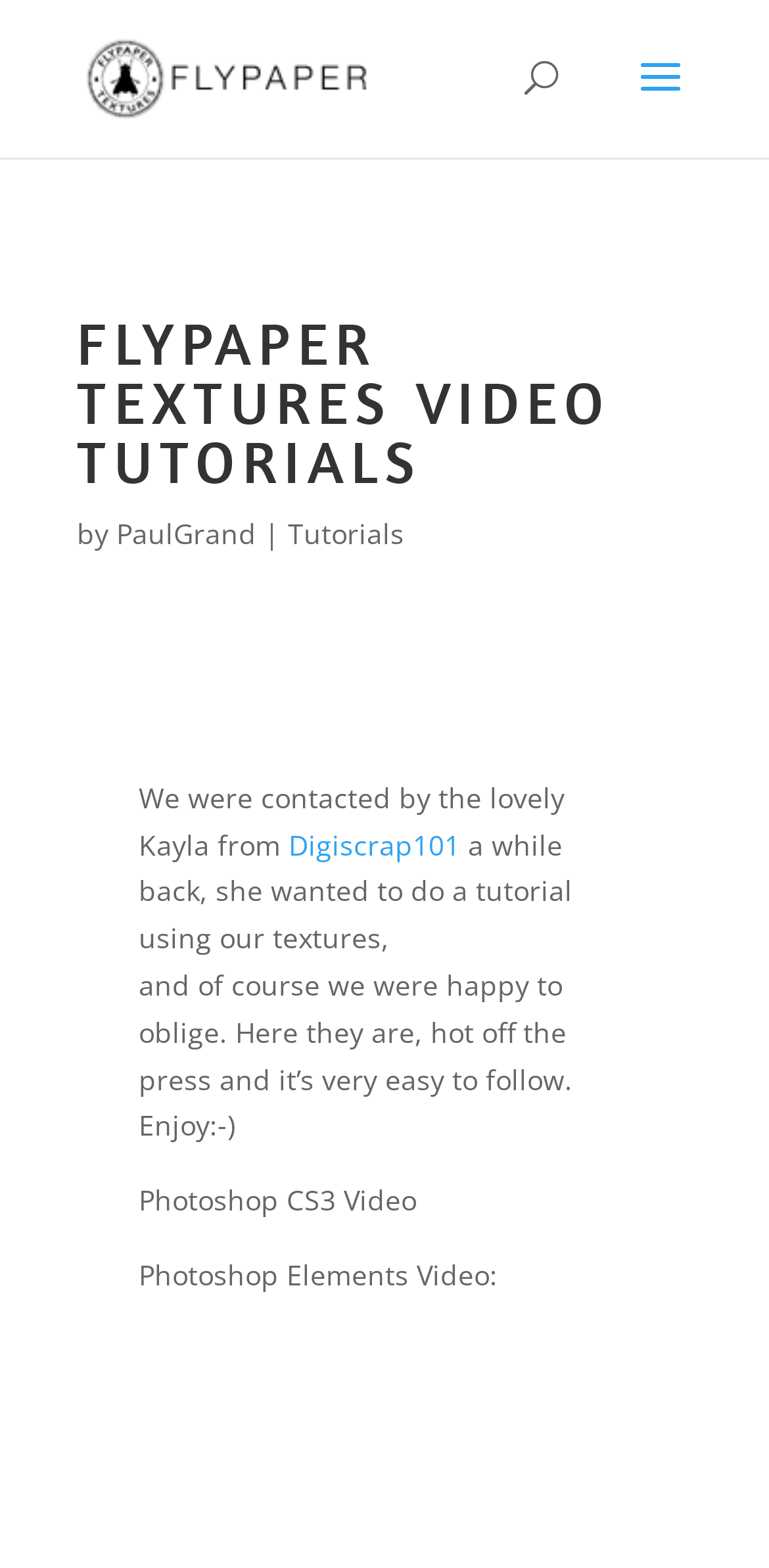Determine the main headline from the webpage and extract its text.

FLYPAPER TEXTURES VIDEO TUTORIALS